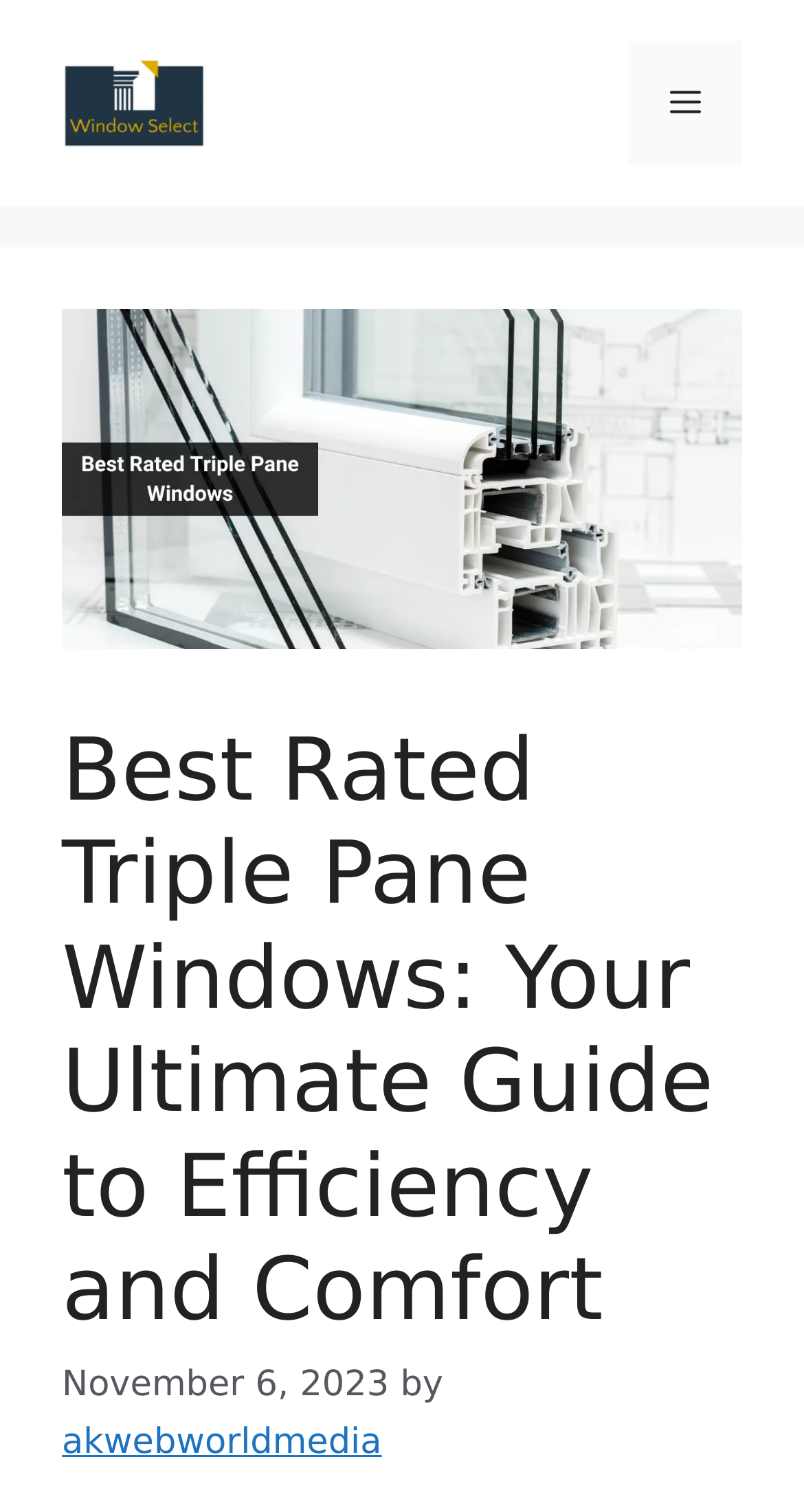What is the date of the article?
Please give a detailed answer to the question using the information shown in the image.

I found the date of the article by looking at the 'time' element which contains the text 'November 6, 2023', indicating the date the article was published.